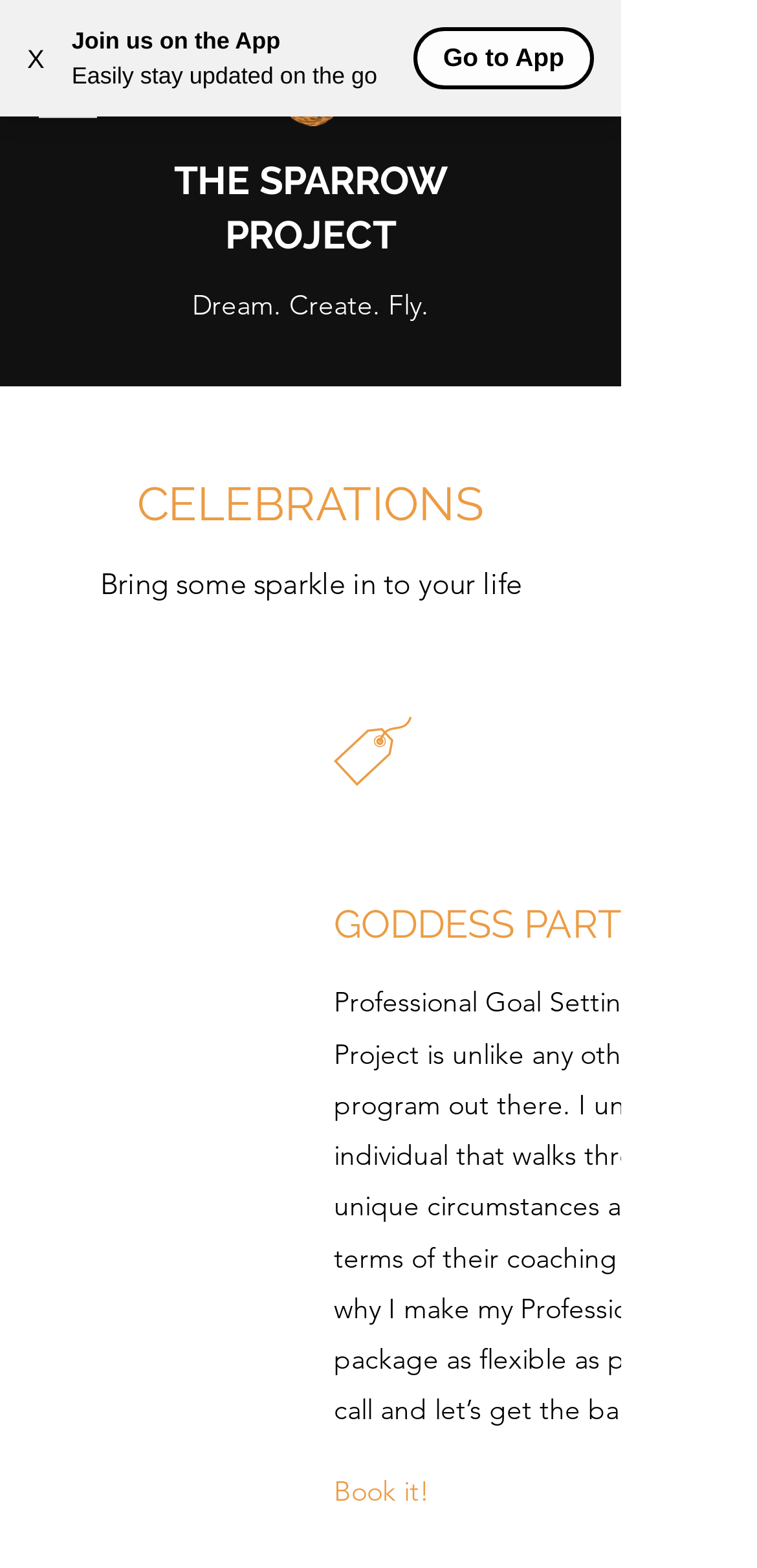Answer the question in a single word or phrase:
How many items are in the cart?

0